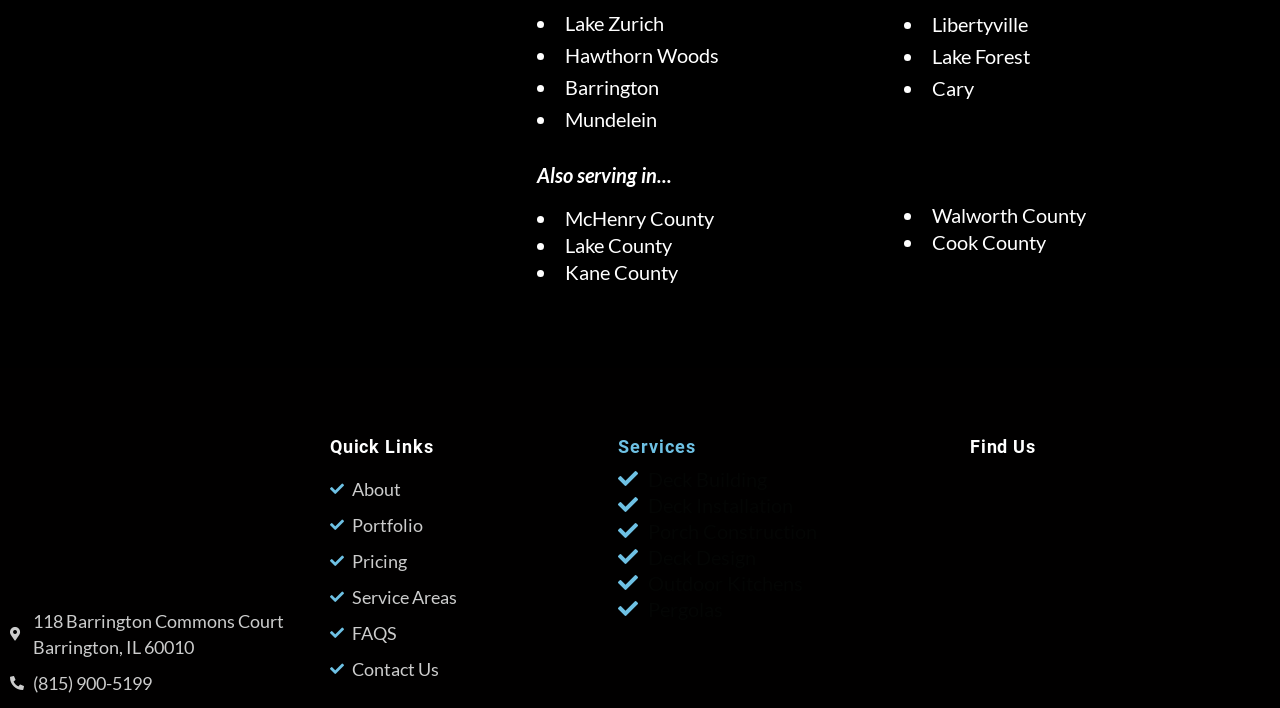Please indicate the bounding box coordinates for the clickable area to complete the following task: "Go to About page". The coordinates should be specified as four float numbers between 0 and 1, i.e., [left, top, right, bottom].

[0.258, 0.672, 0.467, 0.709]